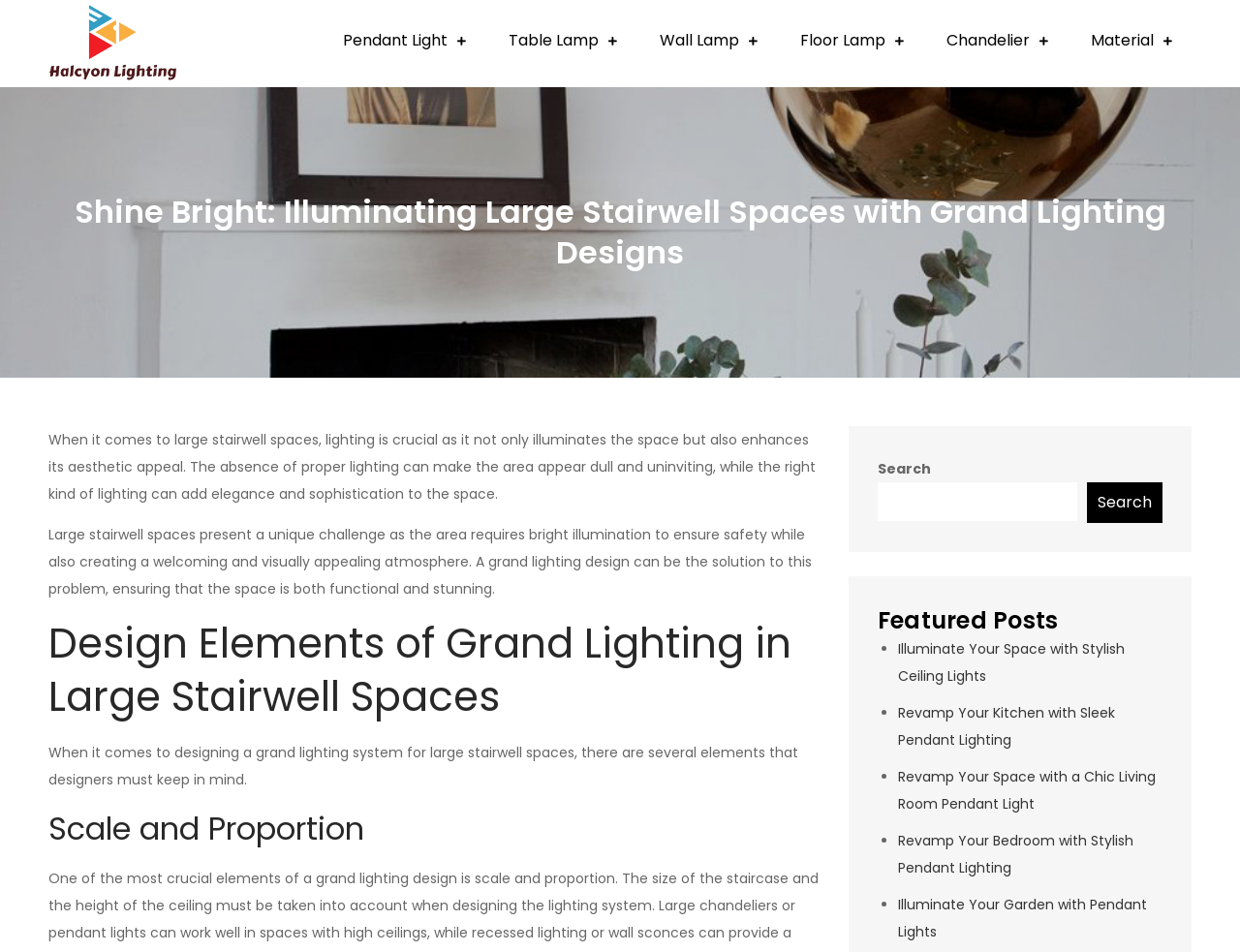Specify the bounding box coordinates of the area that needs to be clicked to achieve the following instruction: "Explore the Featured Posts section".

[0.708, 0.636, 0.938, 0.668]